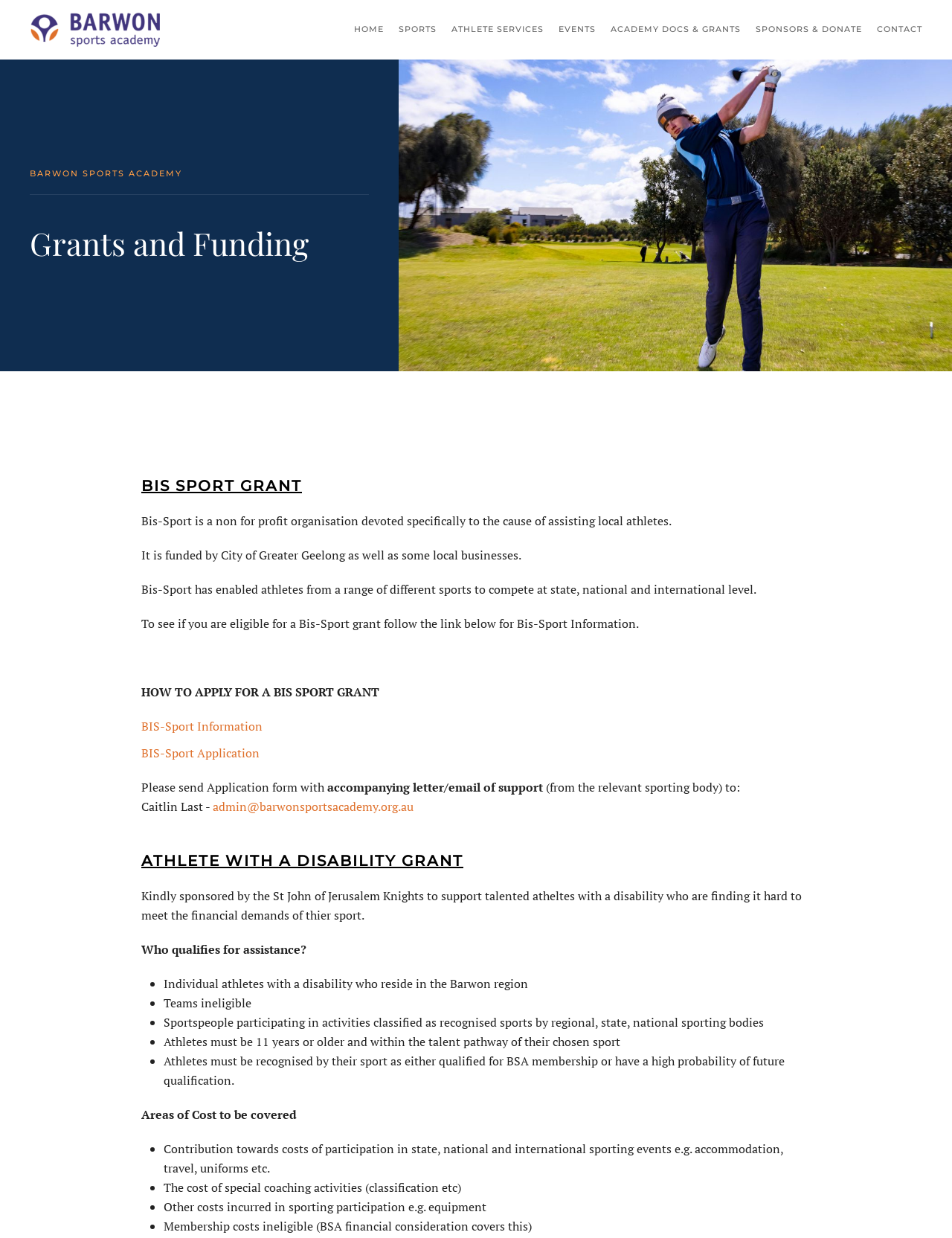Write an elaborate caption that captures the essence of the webpage.

The webpage is about Grants and Funding, specifically for athletes. At the top, there is a logo of Barwon Sports Academy, accompanied by a link to the academy's homepage. Below the logo, there is a navigation menu with links to different sections of the website, including HOME, SPORTS, ATHLETE SERVICES, EVENTS, ACADEMY DOCS & GRANTS, SPONSORS & DONATE, and CONTACT.

The main content of the page is divided into two sections: BIS SPORT GRANT and ATHLETE WITH A DISABILITY GRANT. The BIS SPORT GRANT section explains that Bis-Sport is a non-profit organization that assists local athletes, funded by the City of Greater Geelong and local businesses. It has enabled athletes to compete at state, national, and international levels. The section provides information on how to apply for a Bis-Sport grant, including a link to Bis-Sport Information and a link to the application form.

The ATHLETE WITH A DISABILITY GRANT section is sponsored by the St John of Jerusalem Knights and aims to support talented athletes with disabilities who struggle to meet the financial demands of their sport. The section explains who qualifies for assistance, including individual athletes with disabilities residing in the Barwon region, and lists the areas of cost that can be covered, such as participation in sporting events, special coaching activities, and equipment costs.

Throughout the page, there are several links to relevant information and application forms, as well as contact information for Caitlin Last, the administrator of the Barwon Sports Academy.